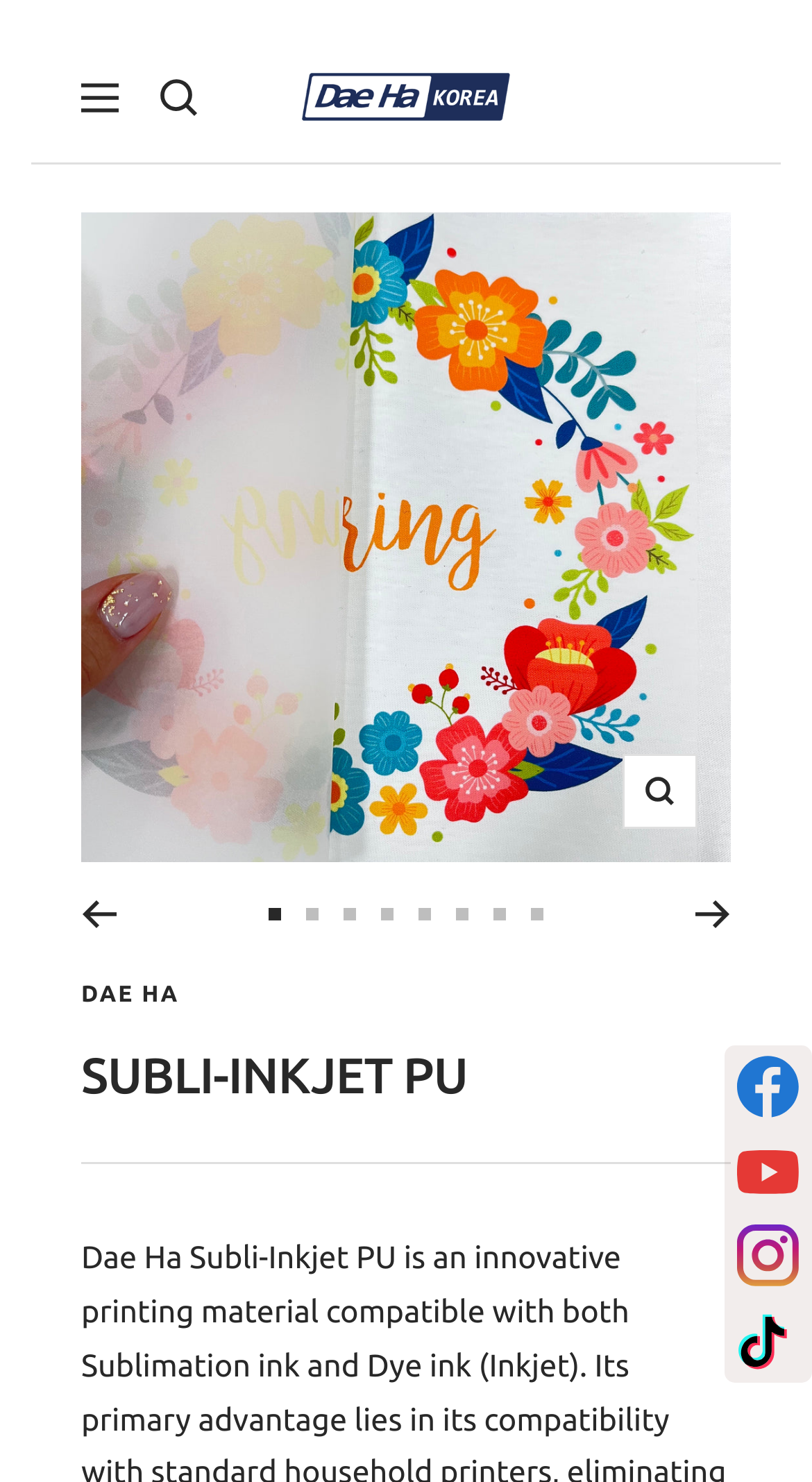How many slides are available for the product?
Based on the visual, give a brief answer using one word or a short phrase.

8